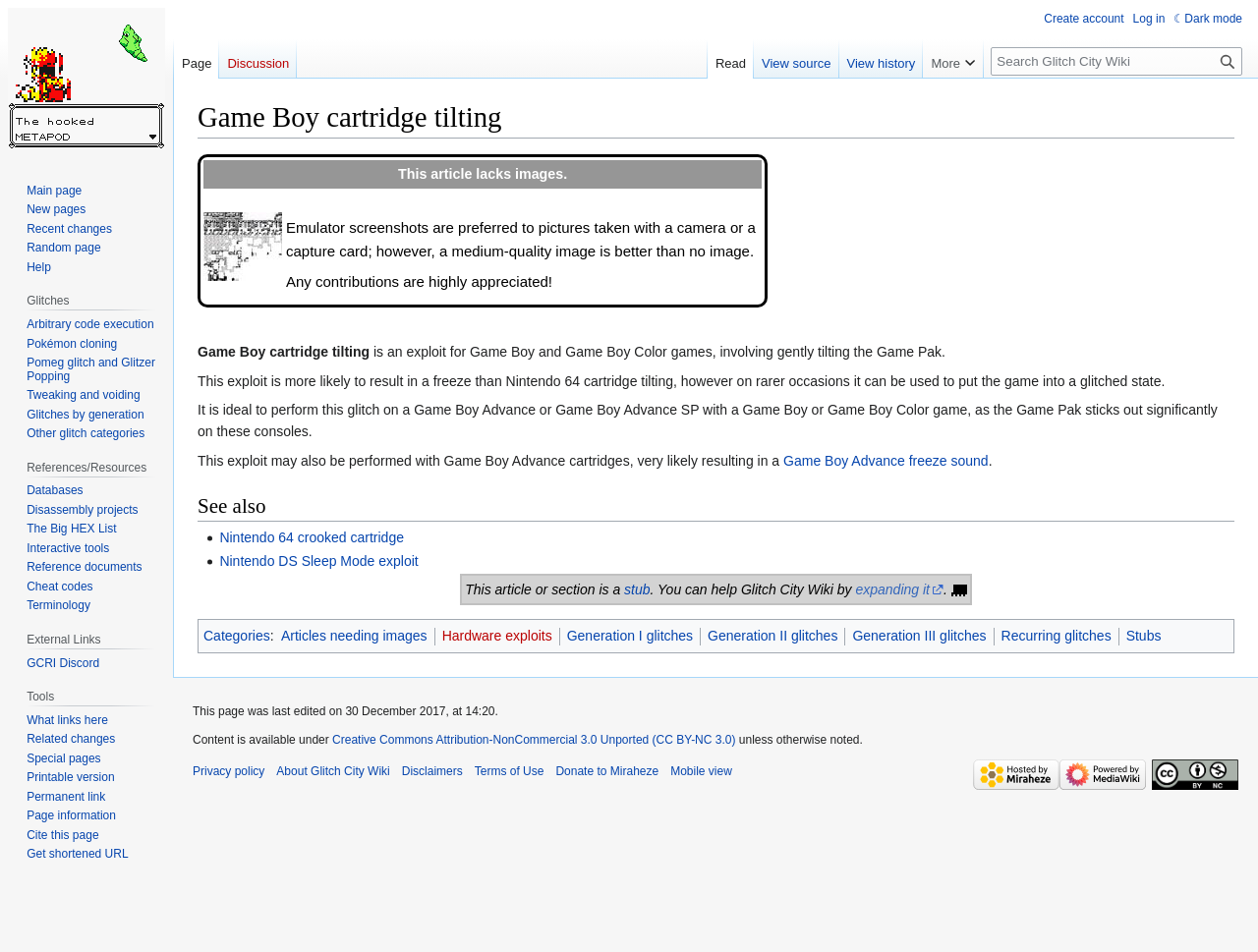Please provide a brief answer to the following inquiry using a single word or phrase:
What is the purpose of gently tilting the Game Pak?

To result in a freeze or glitched state